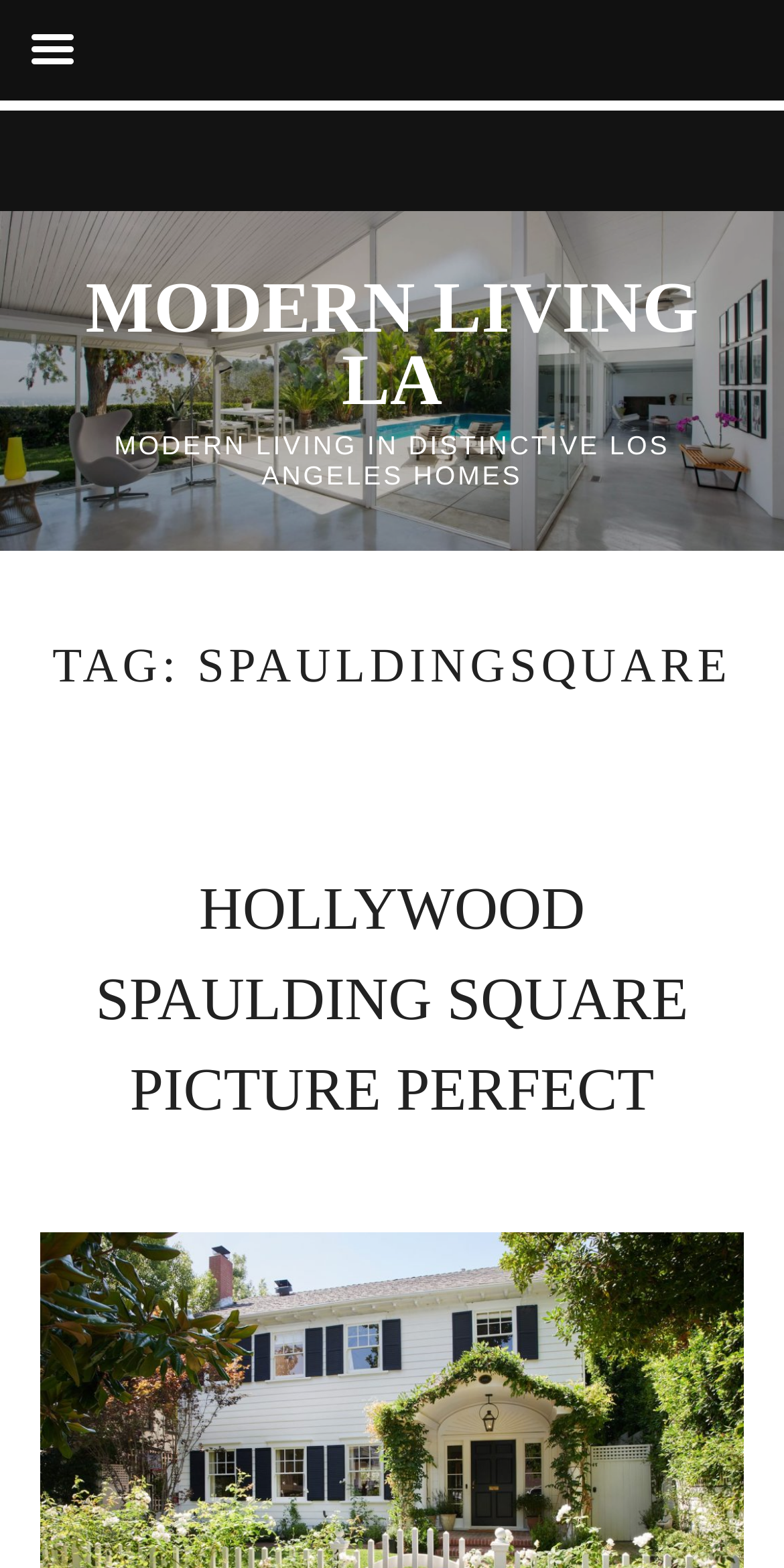Is this webpage about a specific neighborhood?
Look at the image and provide a short answer using one word or a phrase.

Yes